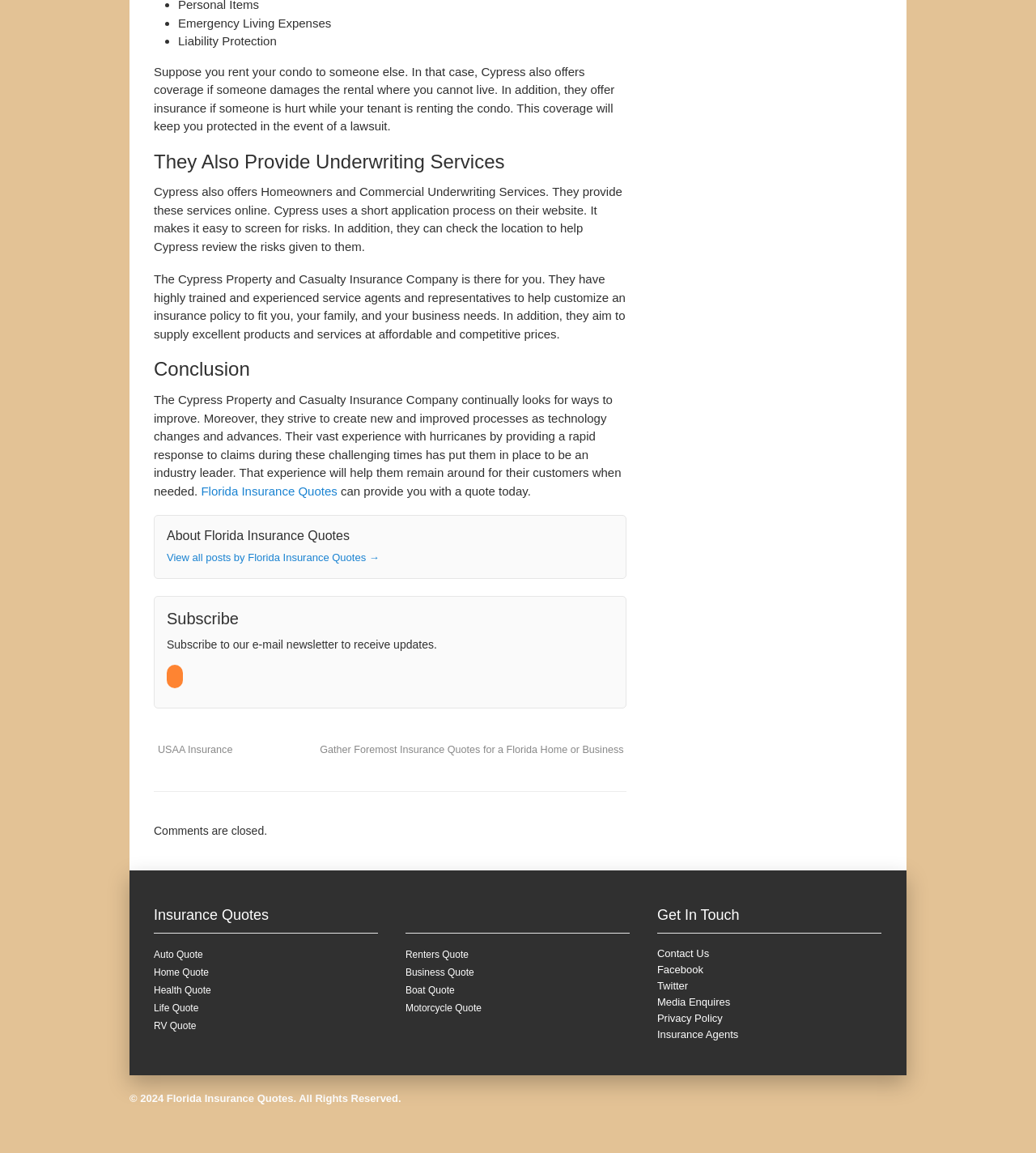Locate the bounding box coordinates of the clickable part needed for the task: "Get a Home Quote".

[0.148, 0.838, 0.202, 0.848]